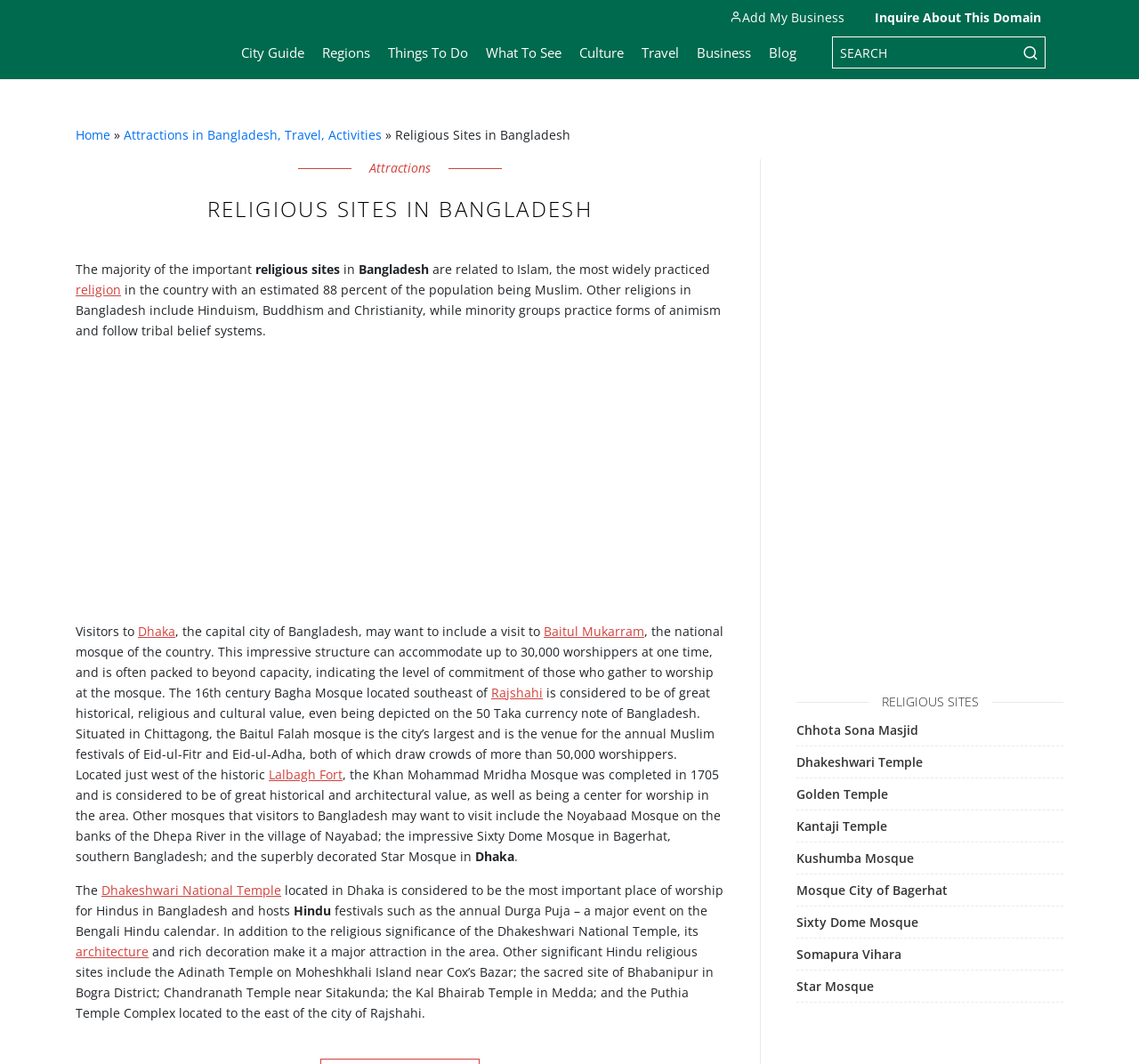Answer the following query concisely with a single word or phrase:
What is the name of the mosque located in Bagerhat, southern Bangladesh?

Sixty Dome Mosque